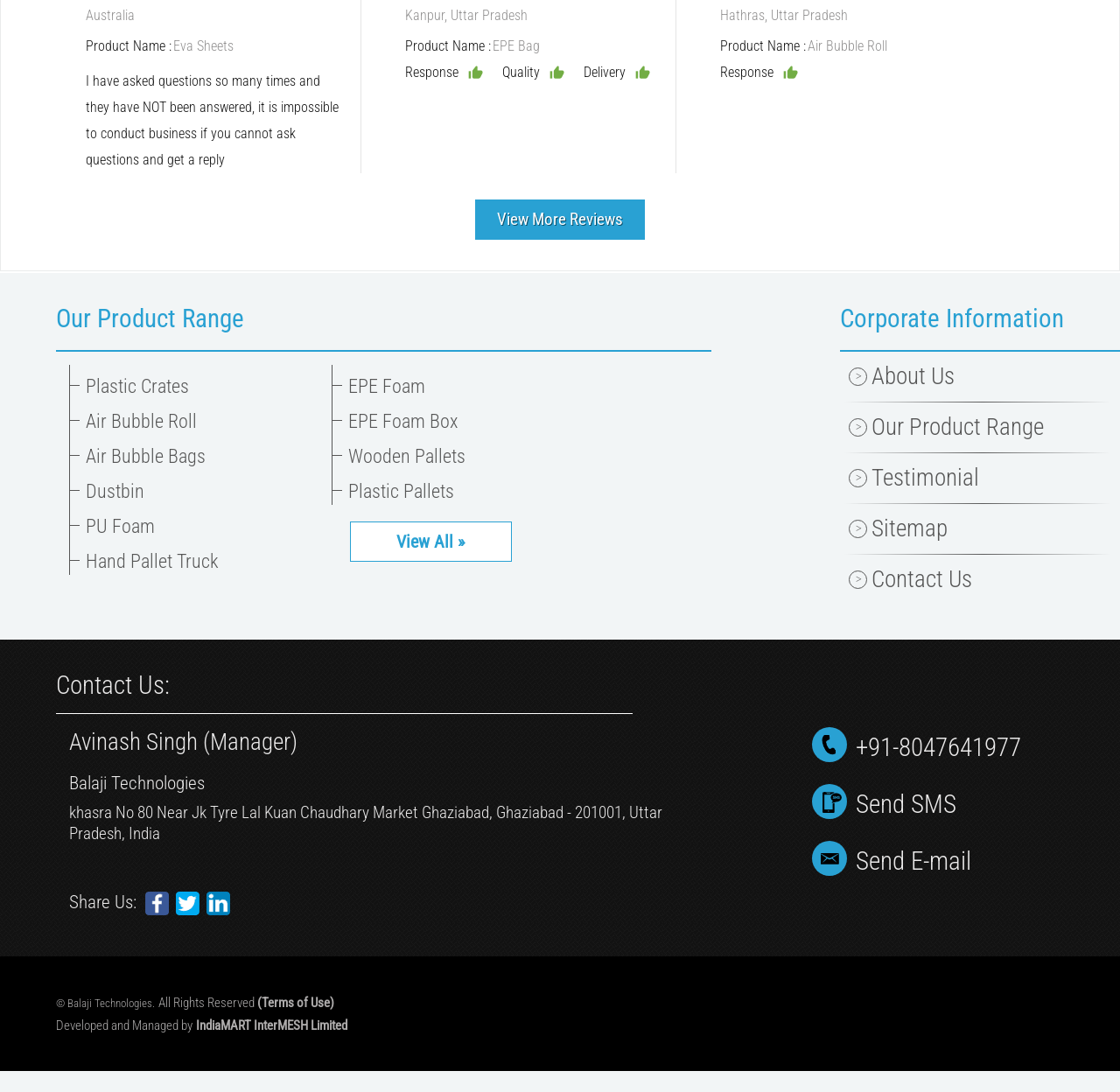Please determine the bounding box coordinates of the section I need to click to accomplish this instruction: "Go to About Us".

[0.754, 0.332, 0.98, 0.357]